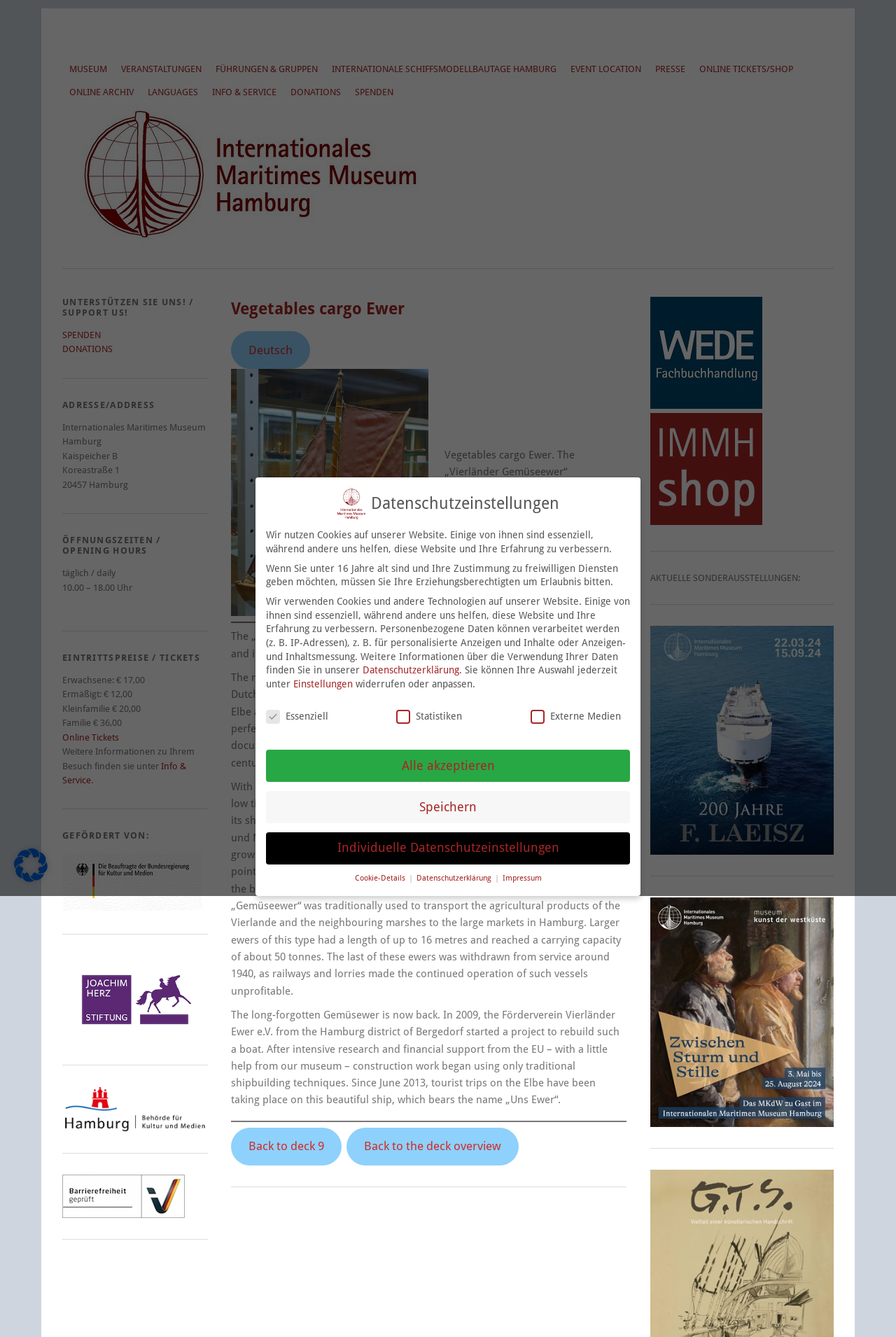Please provide a comprehensive response to the question below by analyzing the image: 
What is the address of the Internationales Maritimes Museum Hamburg?

The address of the Internationales Maritimes Museum Hamburg can be found in the complementary section of the webpage, where it is mentioned that 'Internationales Maritimes Museum Hamburg, Kaispeicher B, Koreastraße 1, 20457 Hamburg'.